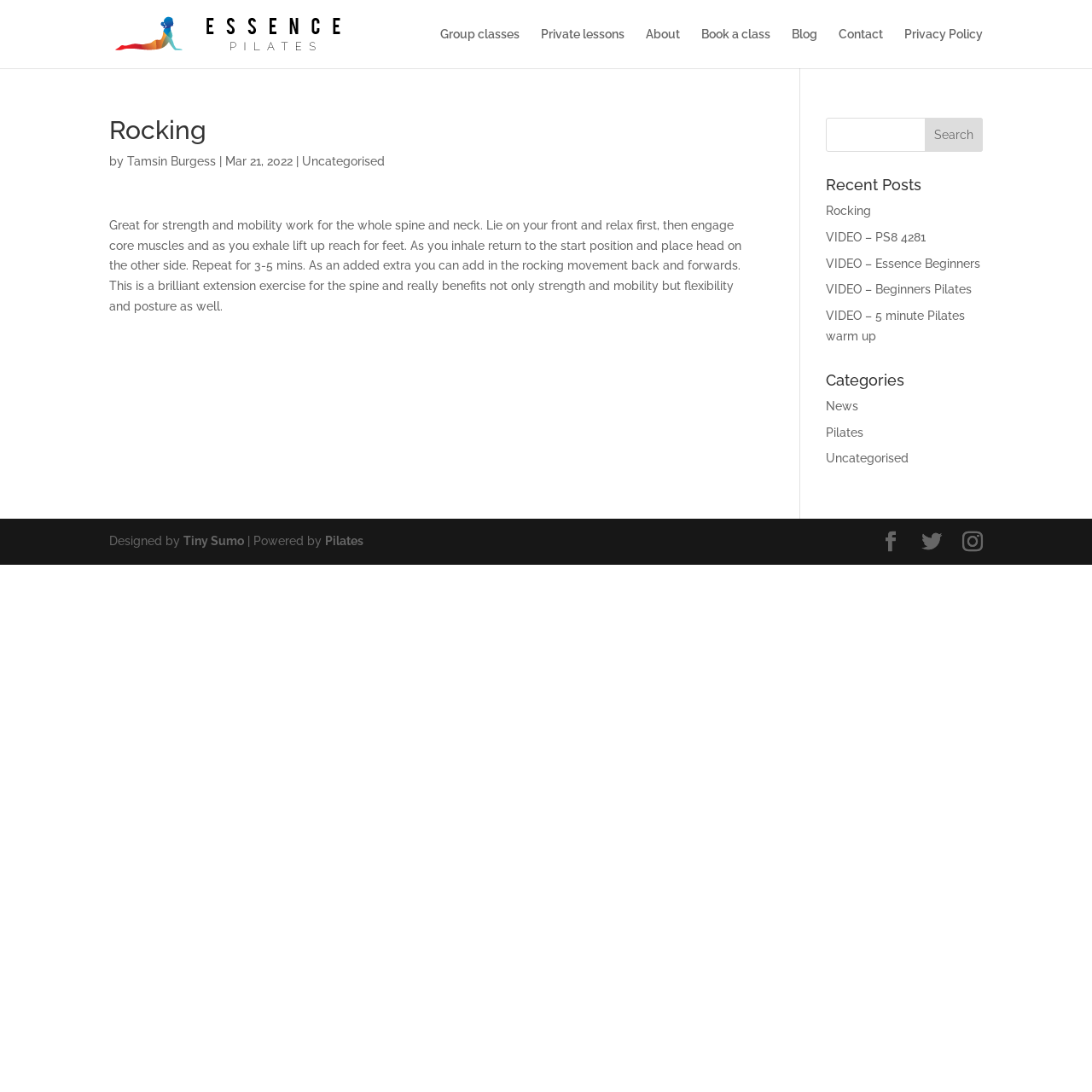What is the category of the post 'Rocking'? Examine the screenshot and reply using just one word or a brief phrase.

Uncategorised